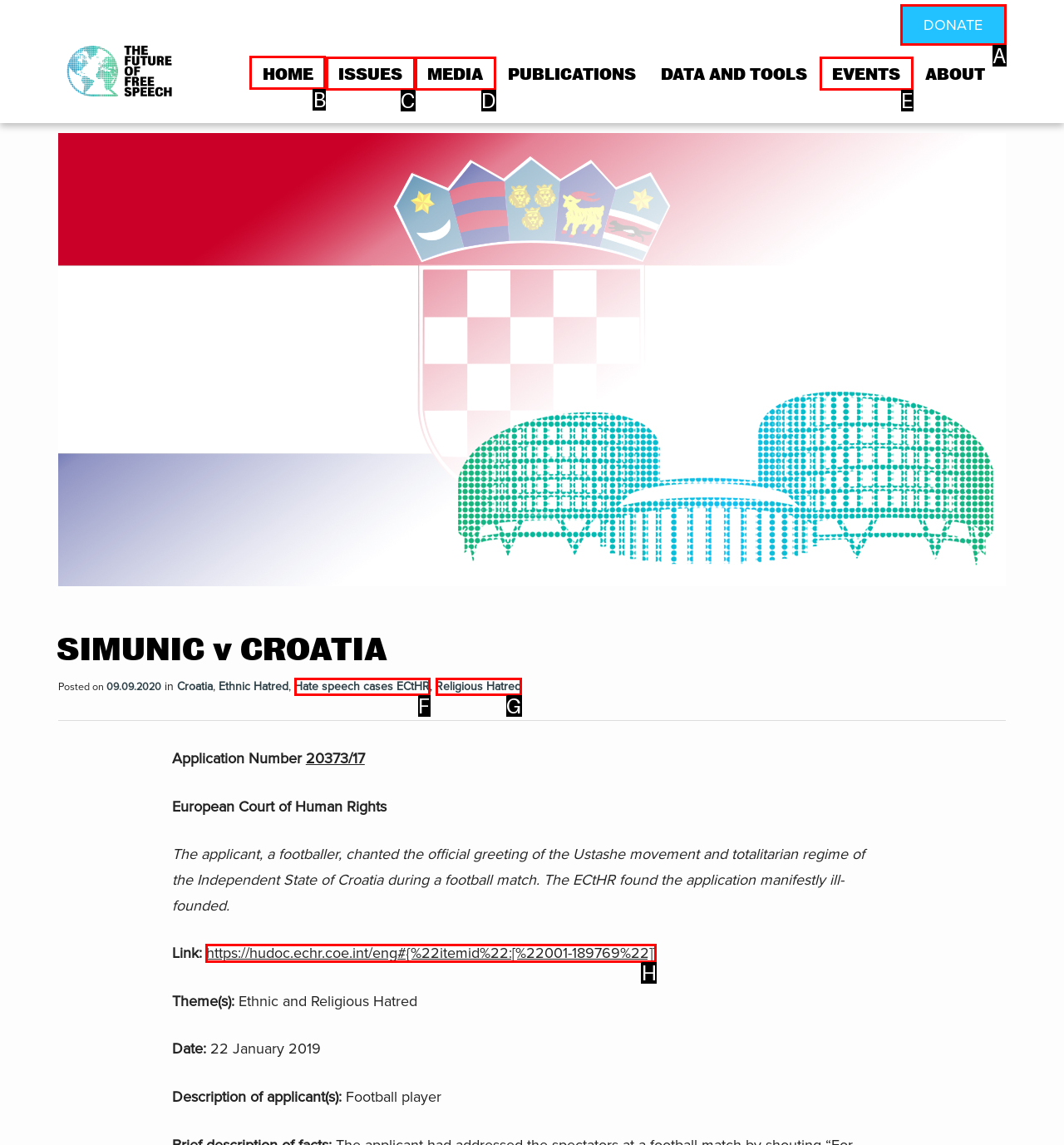Which option should I select to accomplish the task: Visit the 'HOME' page? Respond with the corresponding letter from the given choices.

B